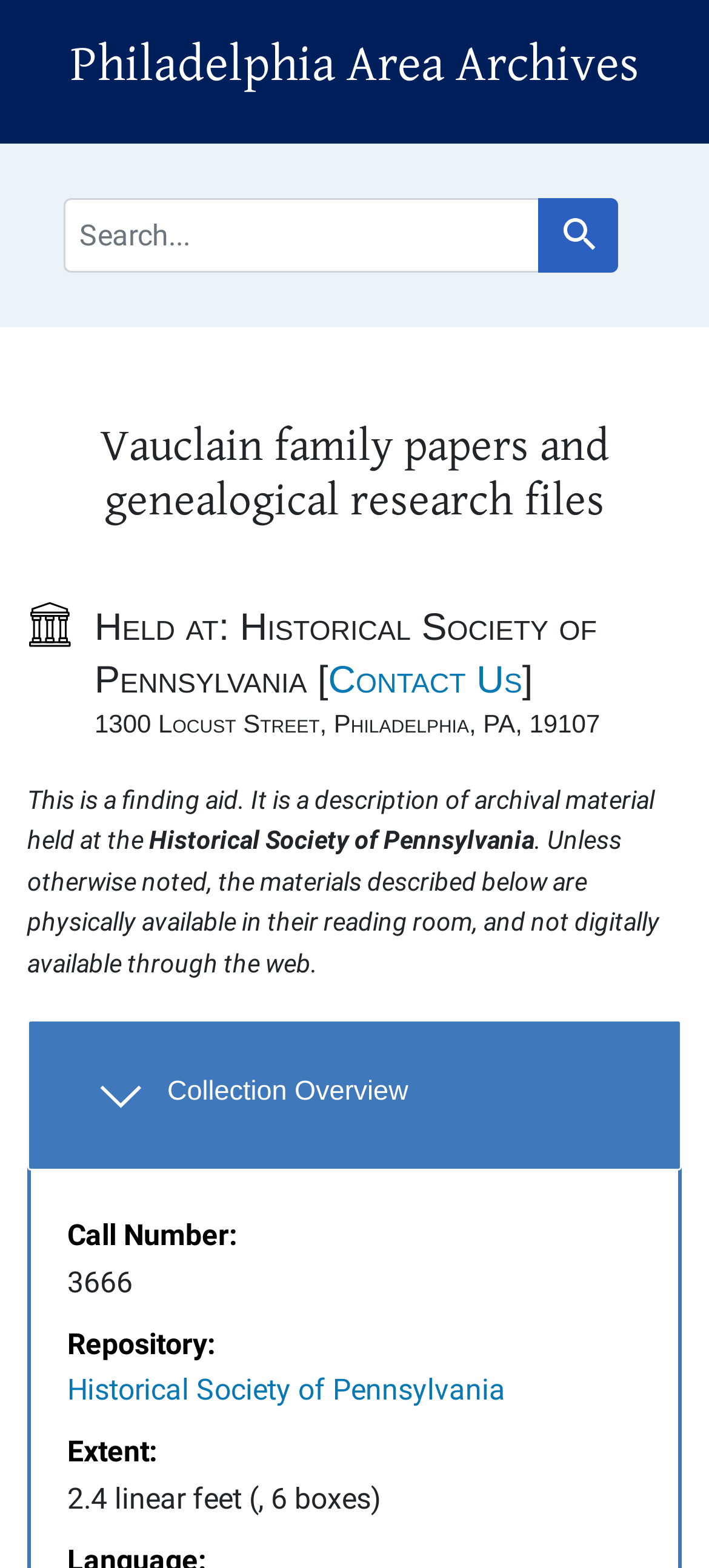What is the call number of the collection?
Ensure your answer is thorough and detailed.

I found the answer by looking at the 'Call Number' section under 'Collection Overview', which is a subsection of 'Overview and metadata sections'. The 'Call Number' section states that the call number is 3666.